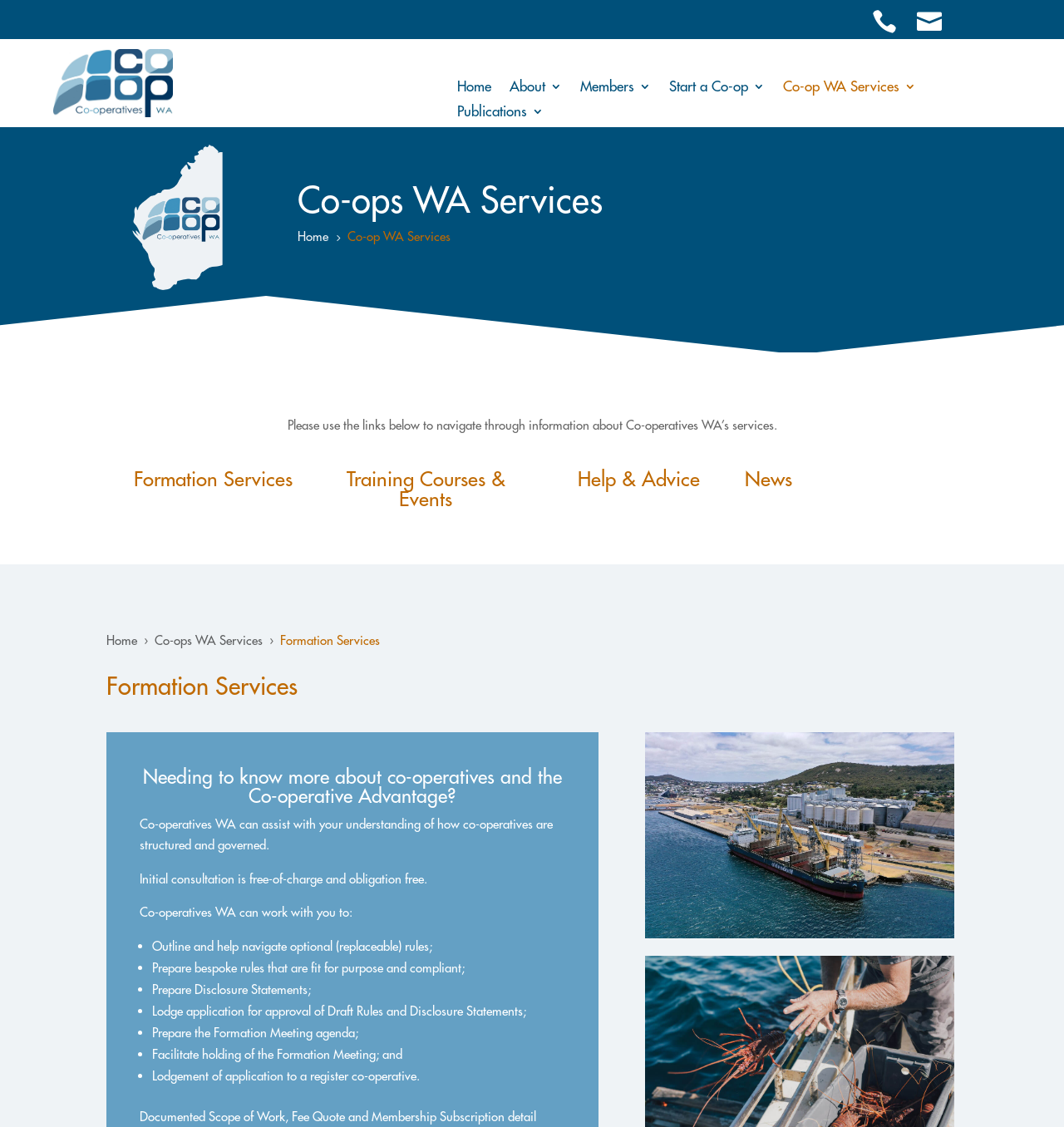What is the purpose of Co-operatives WA's initial consultation?
Ensure your answer is thorough and detailed.

According to the webpage, Co-operatives WA offers an initial consultation that is free-of-charge and obligation free, allowing individuals to gain a better understanding of how co-operatives are structured and governed.